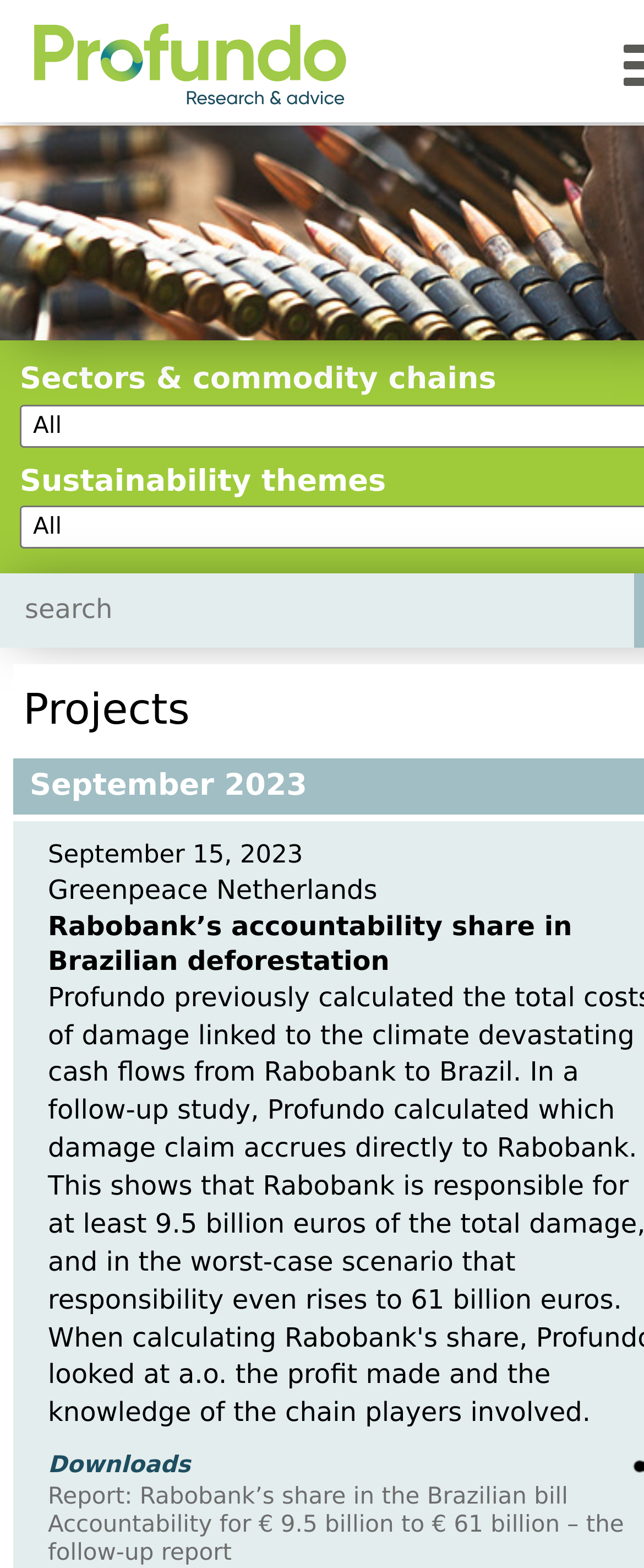Give an in-depth explanation of the webpage layout and content.

The webpage is about sustainability research and advice, specifically highlighting projects by Profundo. At the top, there are three links, each accompanied by an image, positioned horizontally next to each other. 

Below these links, there are two main sections. On the left, there are two static text elements, "Sectors & commodity chains" and "Sustainability themes", stacked vertically. 

On the right, there is a section with a date, "September 15, 2023", followed by a link to "Greenpeace Netherlands" and a paragraph of text, "Rabobank’s accountability share in Brazilian deforestation". 

At the bottom of the page, there is a "Downloads" section, which contains a link to a report titled "Report: Rabobank’s share in the Brazilian bill Accountability for € 9.5 billion to € 61 billion – the follow-up report".